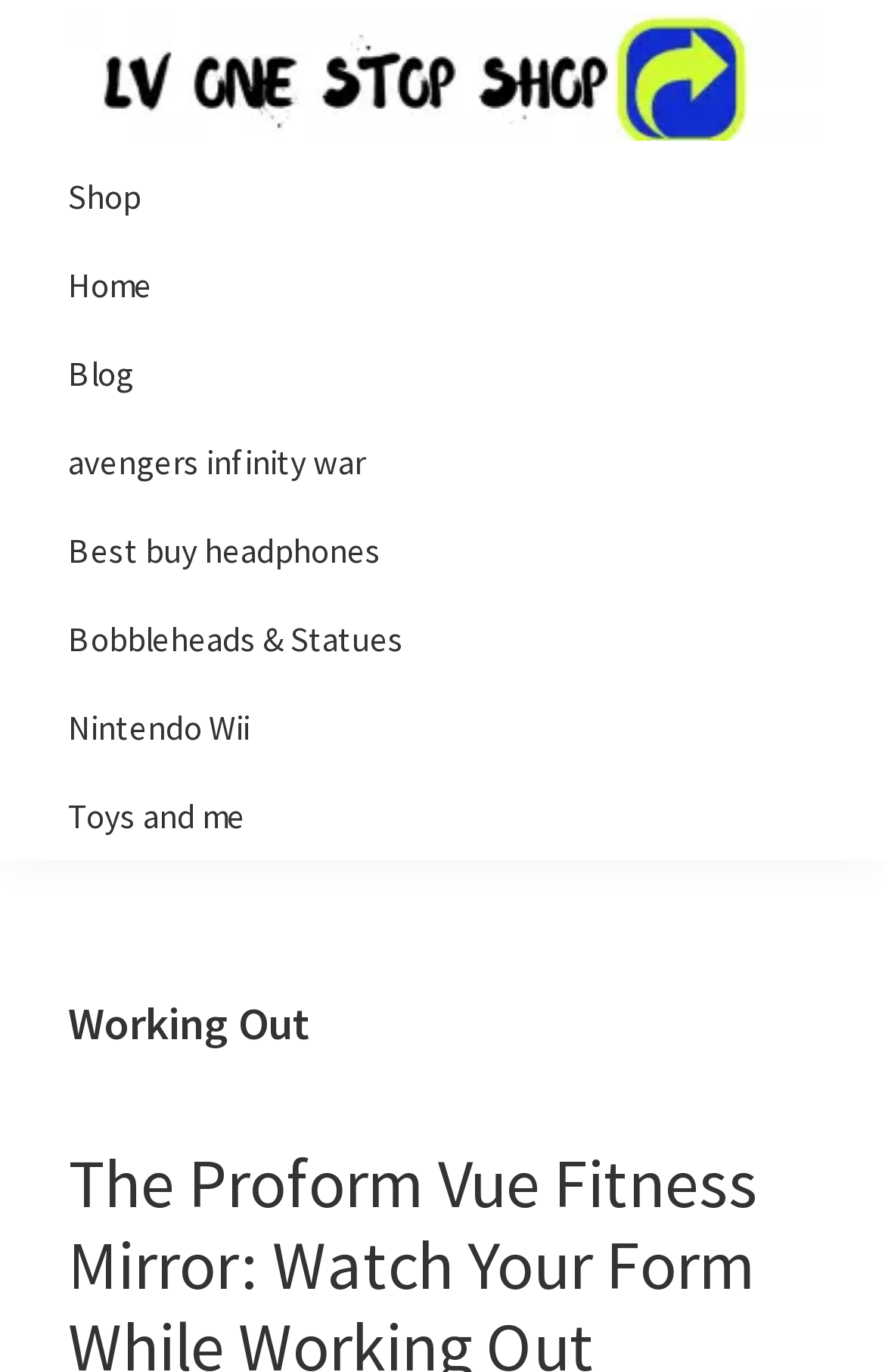Observe the image and answer the following question in detail: What is the topic of the first post?

The topic of the first post can be determined by looking at the heading element with the text 'Working Out', which is located below the main navigation categories.